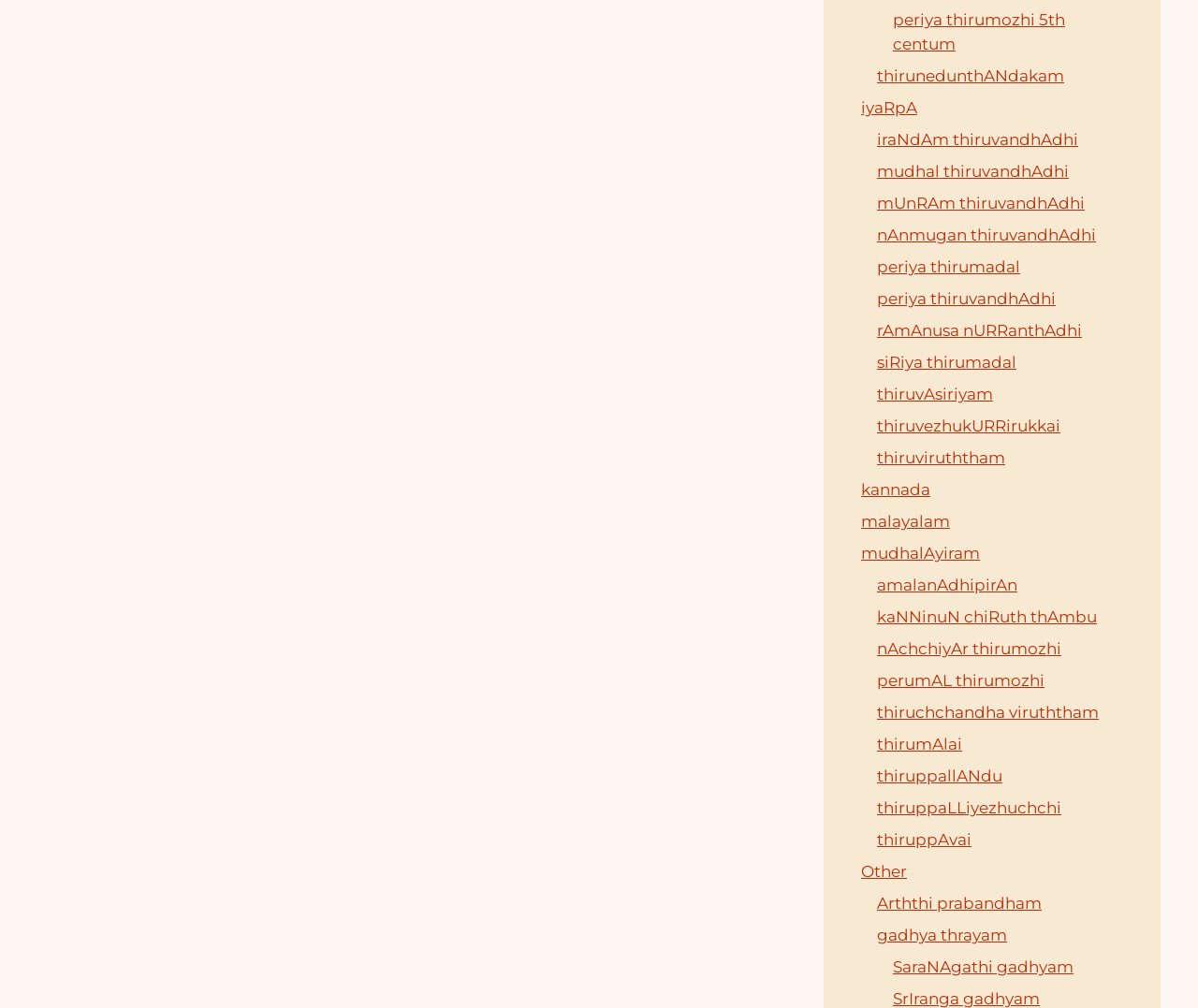Can you find the bounding box coordinates for the element to click on to achieve the instruction: "Go to iyaRpA"?

[0.719, 0.097, 0.766, 0.116]